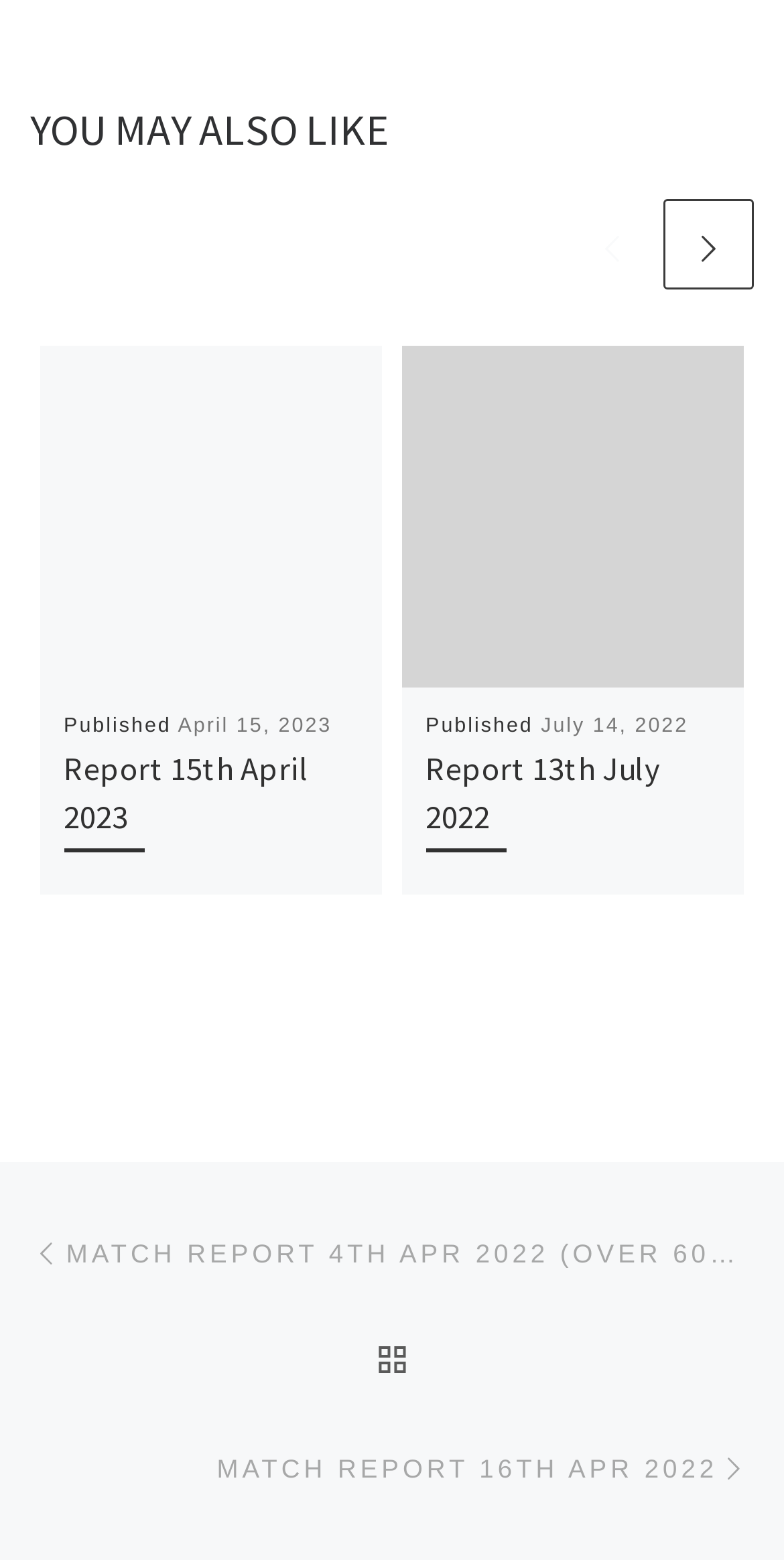Please answer the following question as detailed as possible based on the image: 
When was the second report published?

The publication date of the second report can be found in the second article section, which has a link element with the text 'July 14, 2022'.